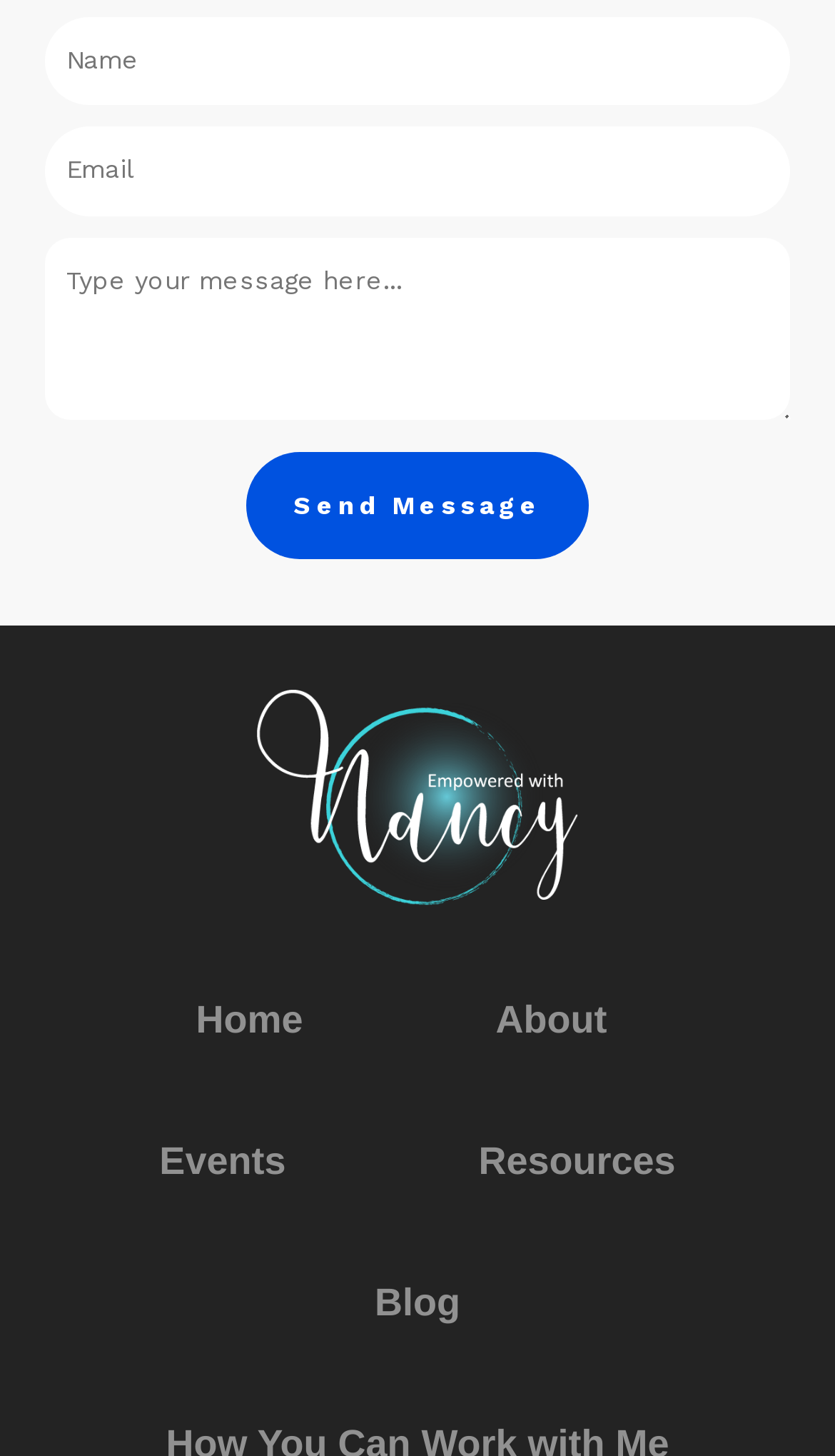Can you find the bounding box coordinates for the element to click on to achieve the instruction: "Visit the Blog"?

[0.449, 0.868, 0.551, 0.921]